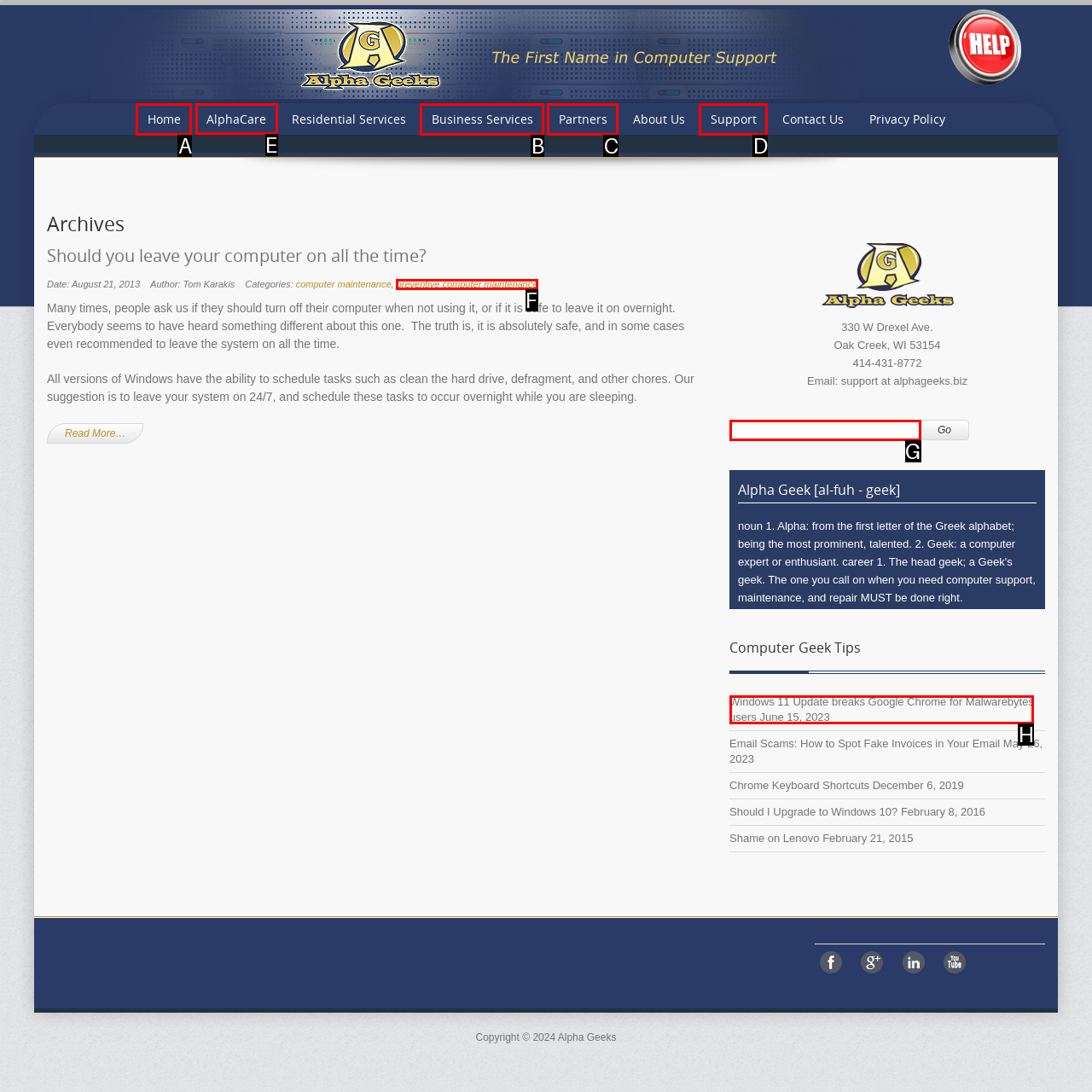Tell me which element should be clicked to achieve the following objective: Explore the European Union (EU) portal
Reply with the letter of the correct option from the displayed choices.

None